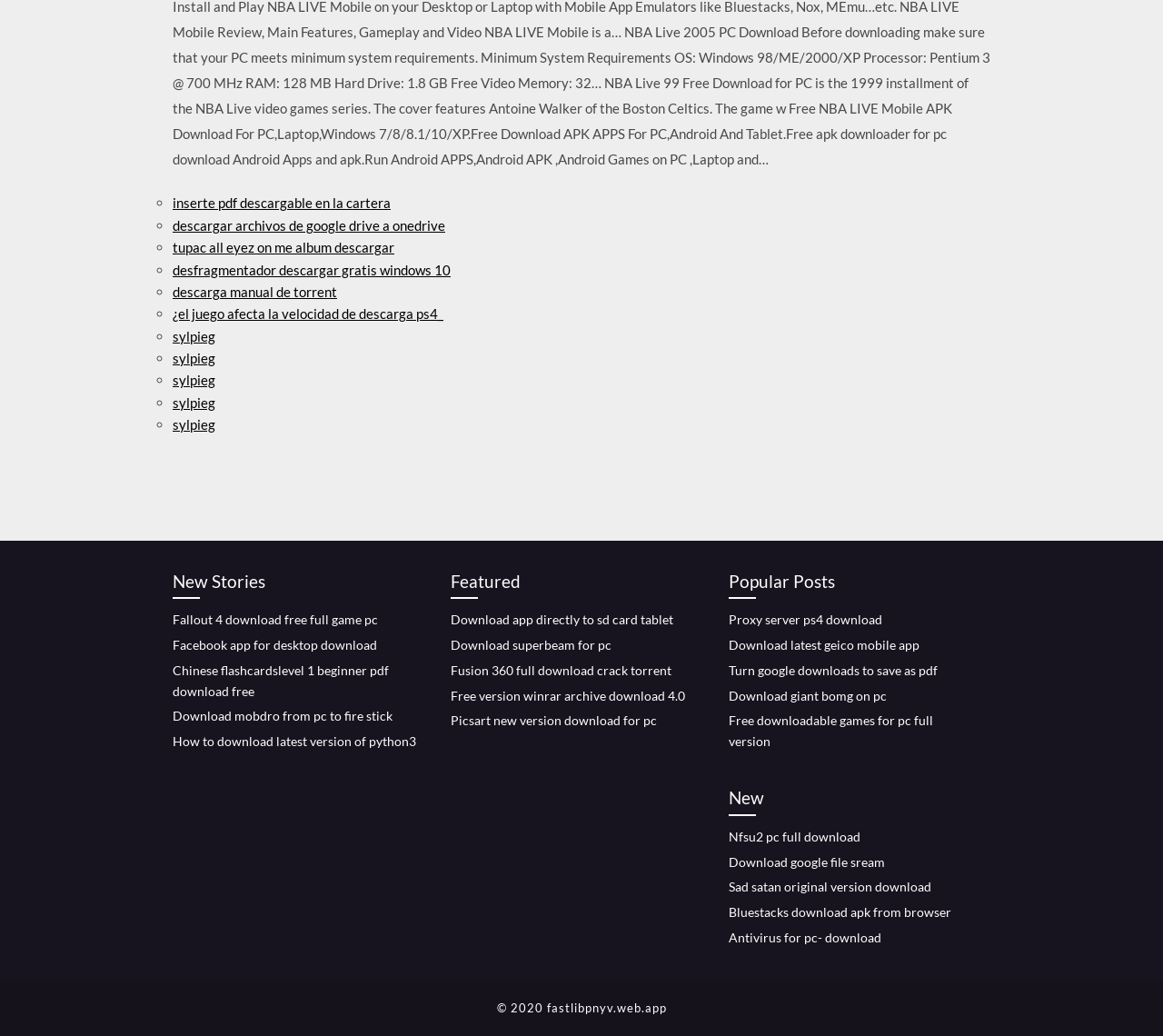Can you give a detailed response to the following question using the information from the image? What is the copyright year of this webpage?

At the bottom of the webpage, I can see a copyright notice that reads '© 2020 fastlibpnyv.web.app', which indicates that the copyright year of this webpage is 2020.